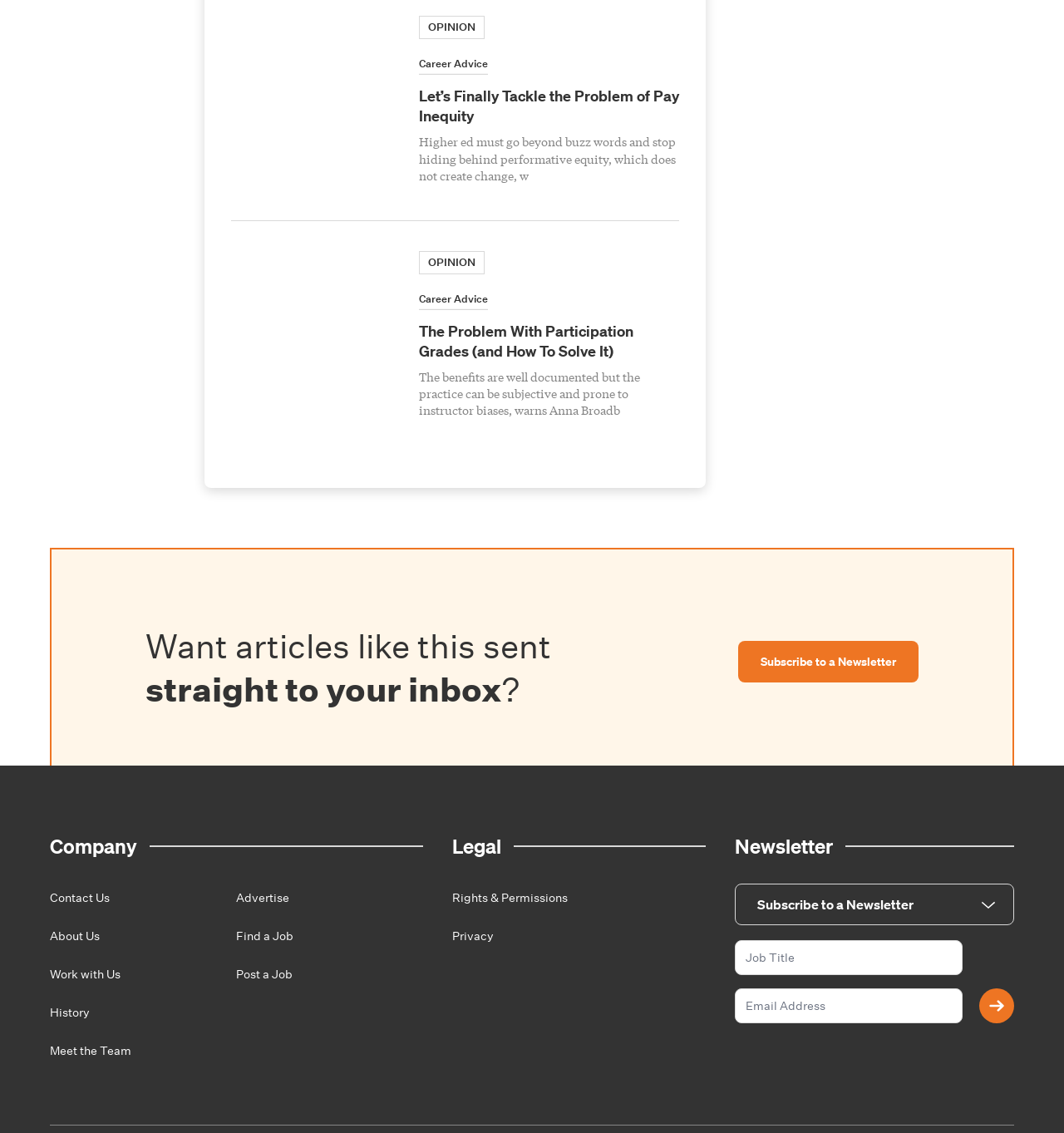Please provide the bounding box coordinates in the format (top-left x, top-left y, bottom-right x, bottom-right y). Remember, all values are floating point numbers between 0 and 1. What is the bounding box coordinate of the region described as: Career Advice

[0.394, 0.047, 0.459, 0.066]